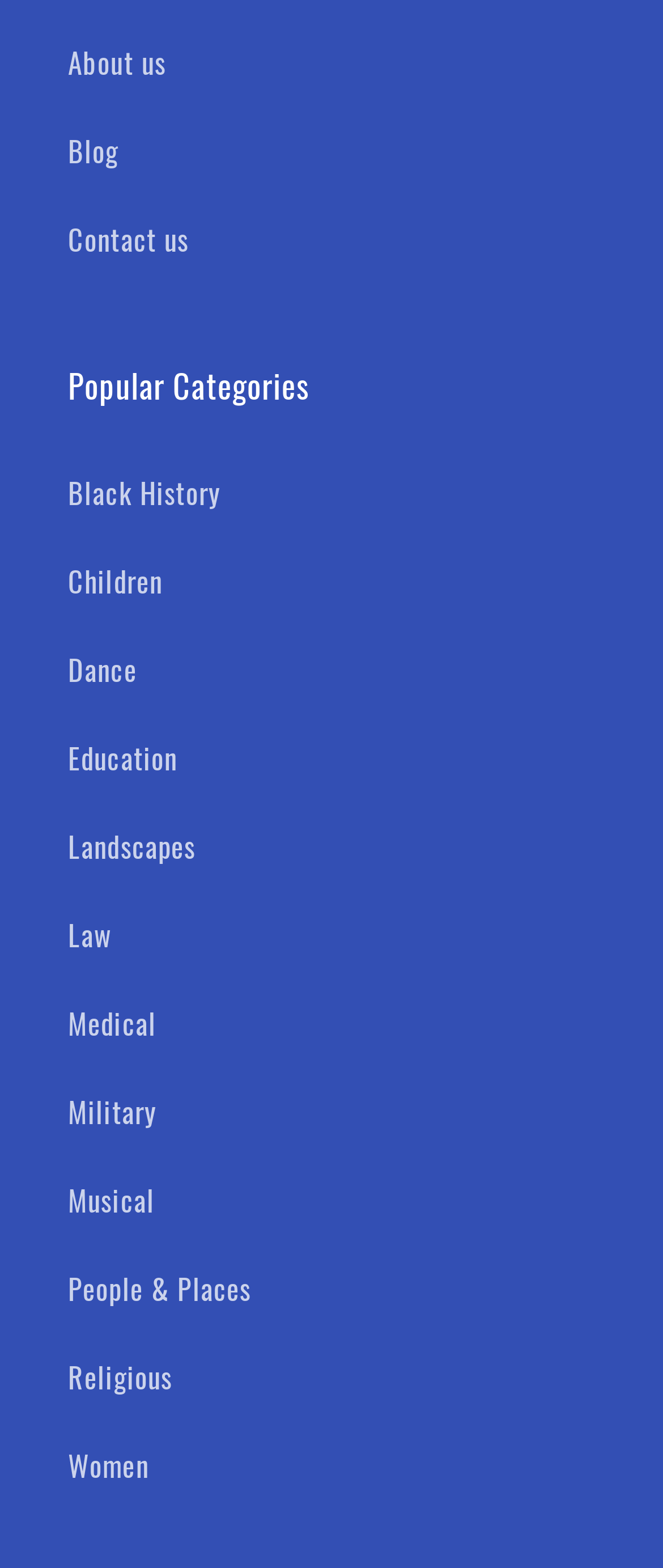Provide a one-word or short-phrase response to the question:
How many categories are listed under 'Popular Categories'?

13